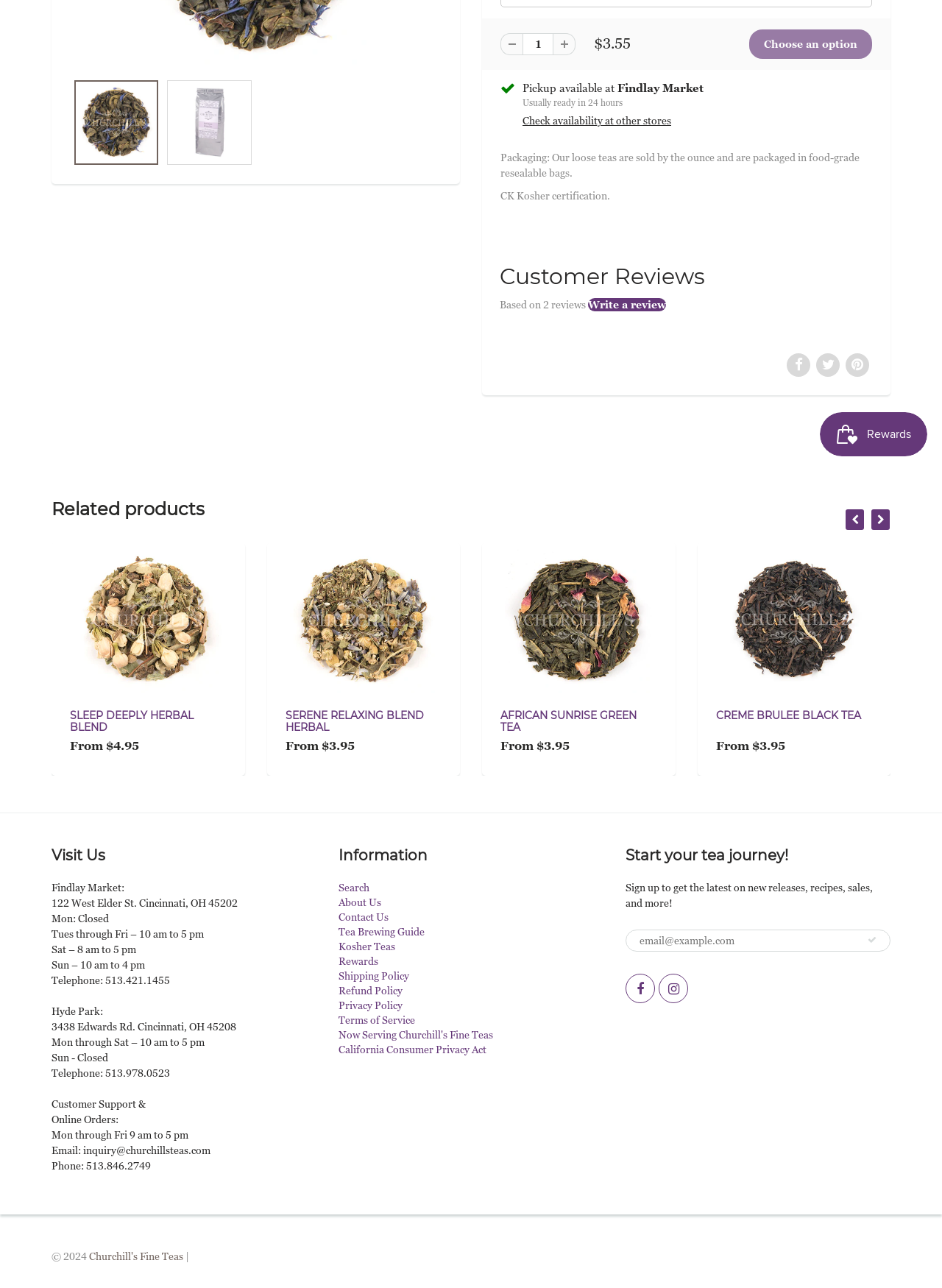Determine the bounding box coordinates for the HTML element described here: "Tea Brewing Guide".

[0.359, 0.718, 0.451, 0.729]